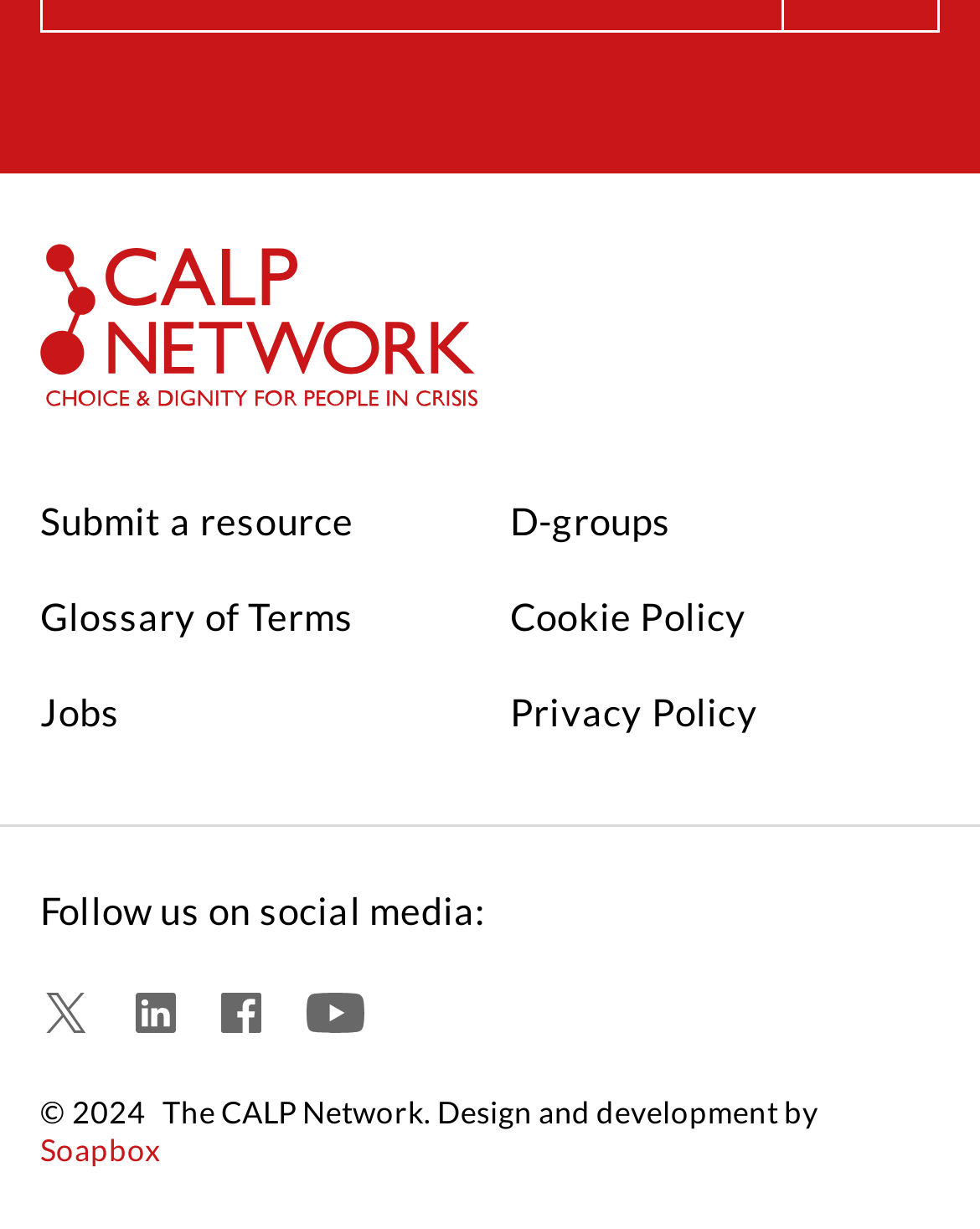Please locate the bounding box coordinates of the element that should be clicked to achieve the given instruction: "View Glossary of Terms".

[0.041, 0.483, 0.361, 0.528]